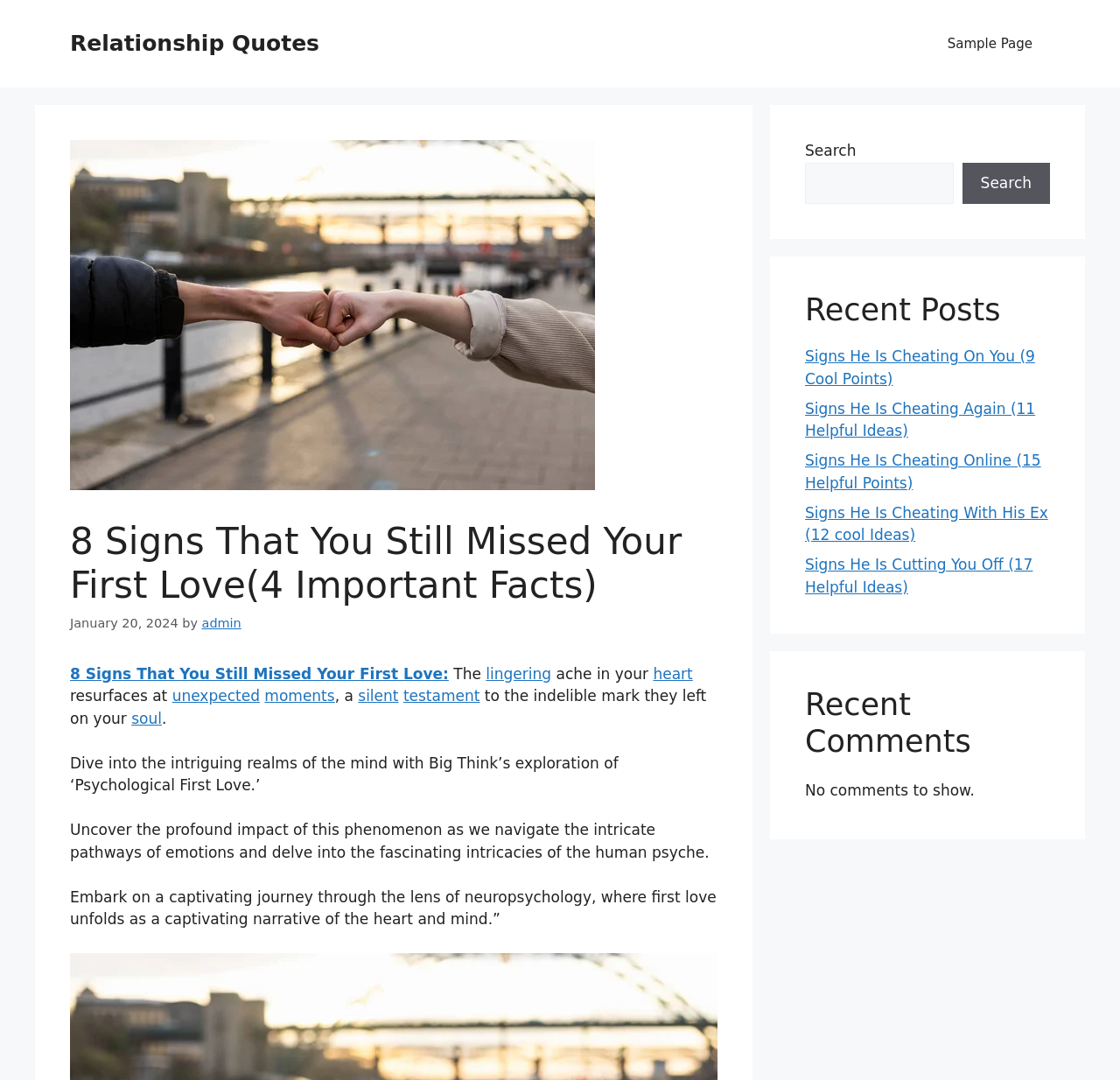Identify the bounding box for the described UI element: "Circle XL (3)".

None